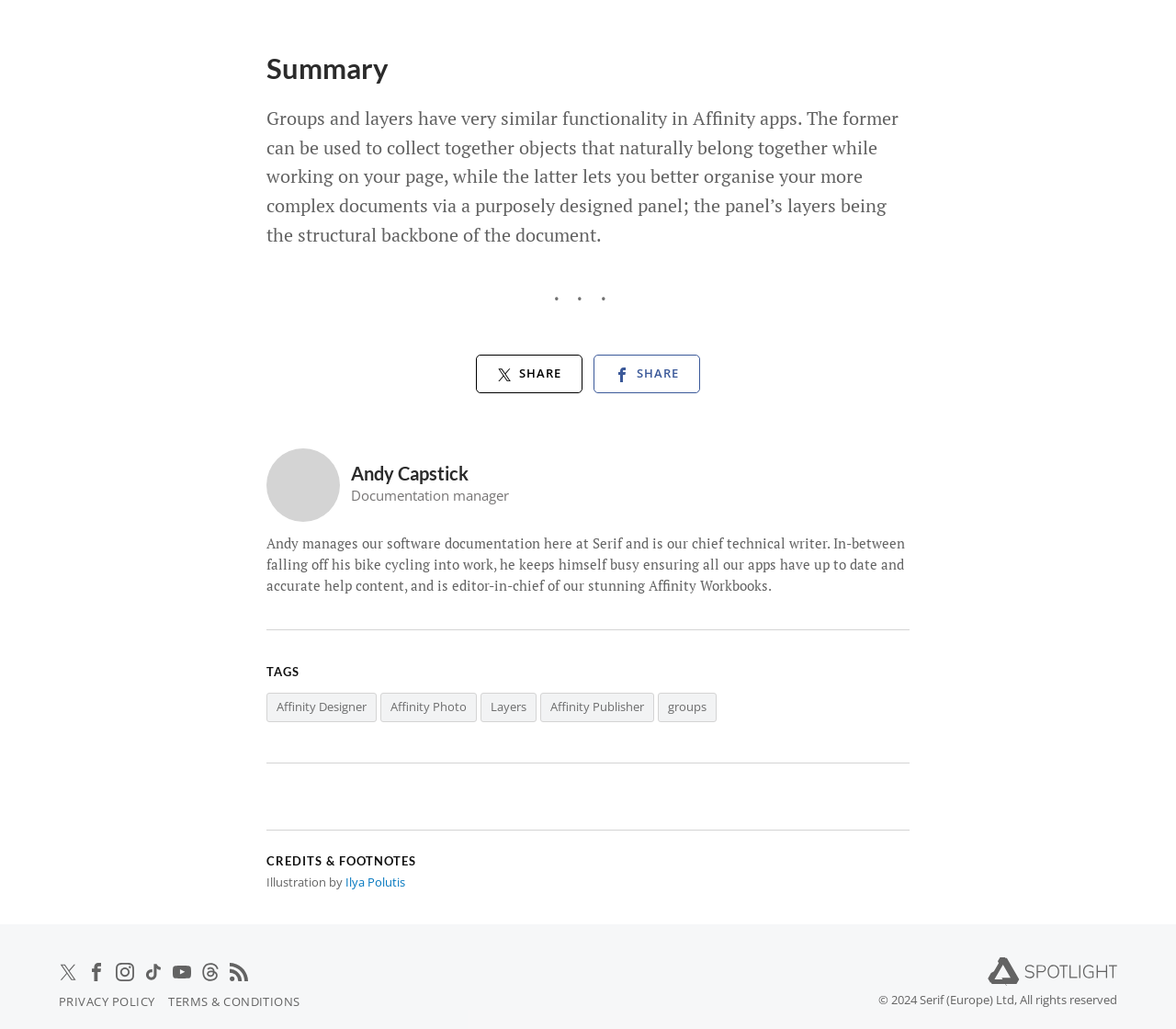Identify the bounding box coordinates of the element to click to follow this instruction: 'Follow us on Twitter'. Ensure the coordinates are four float values between 0 and 1, provided as [left, top, right, bottom].

[0.05, 0.932, 0.07, 0.953]